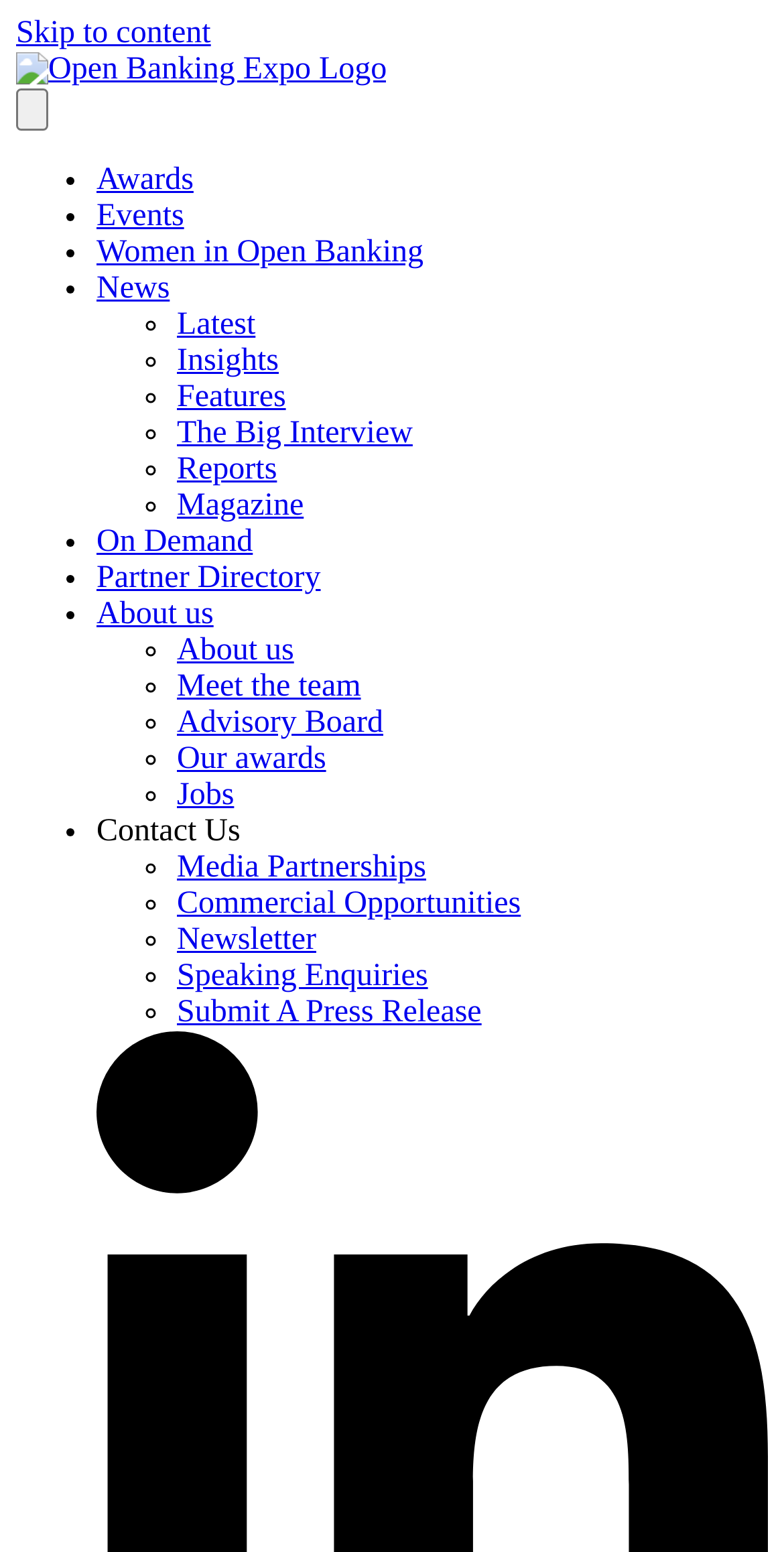From the webpage screenshot, predict the bounding box of the UI element that matches this description: "Commercial Opportunities".

[0.226, 0.571, 0.664, 0.593]